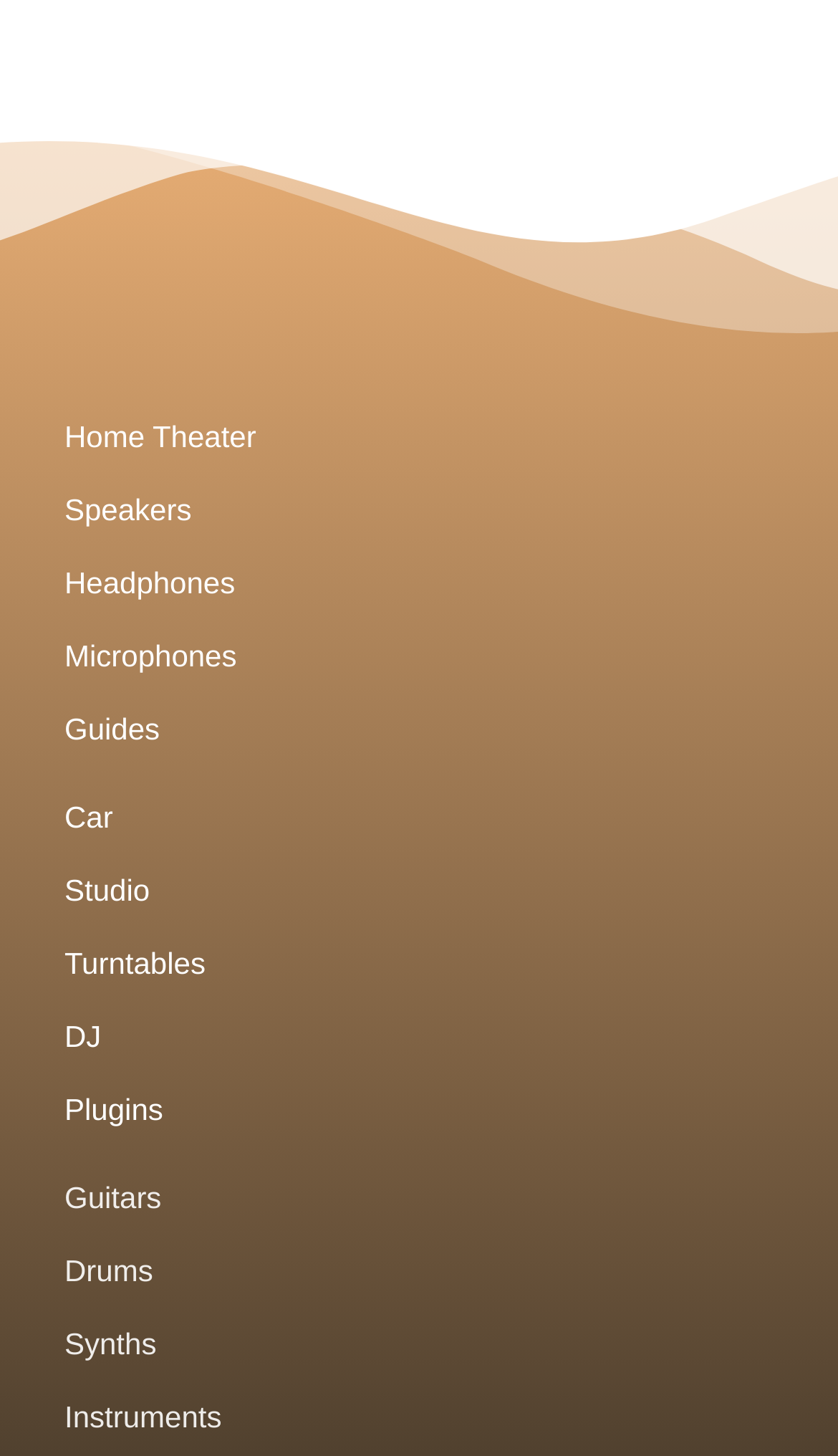What is the first category of audio equipment listed?
Provide a short answer using one word or a brief phrase based on the image.

Home Theater